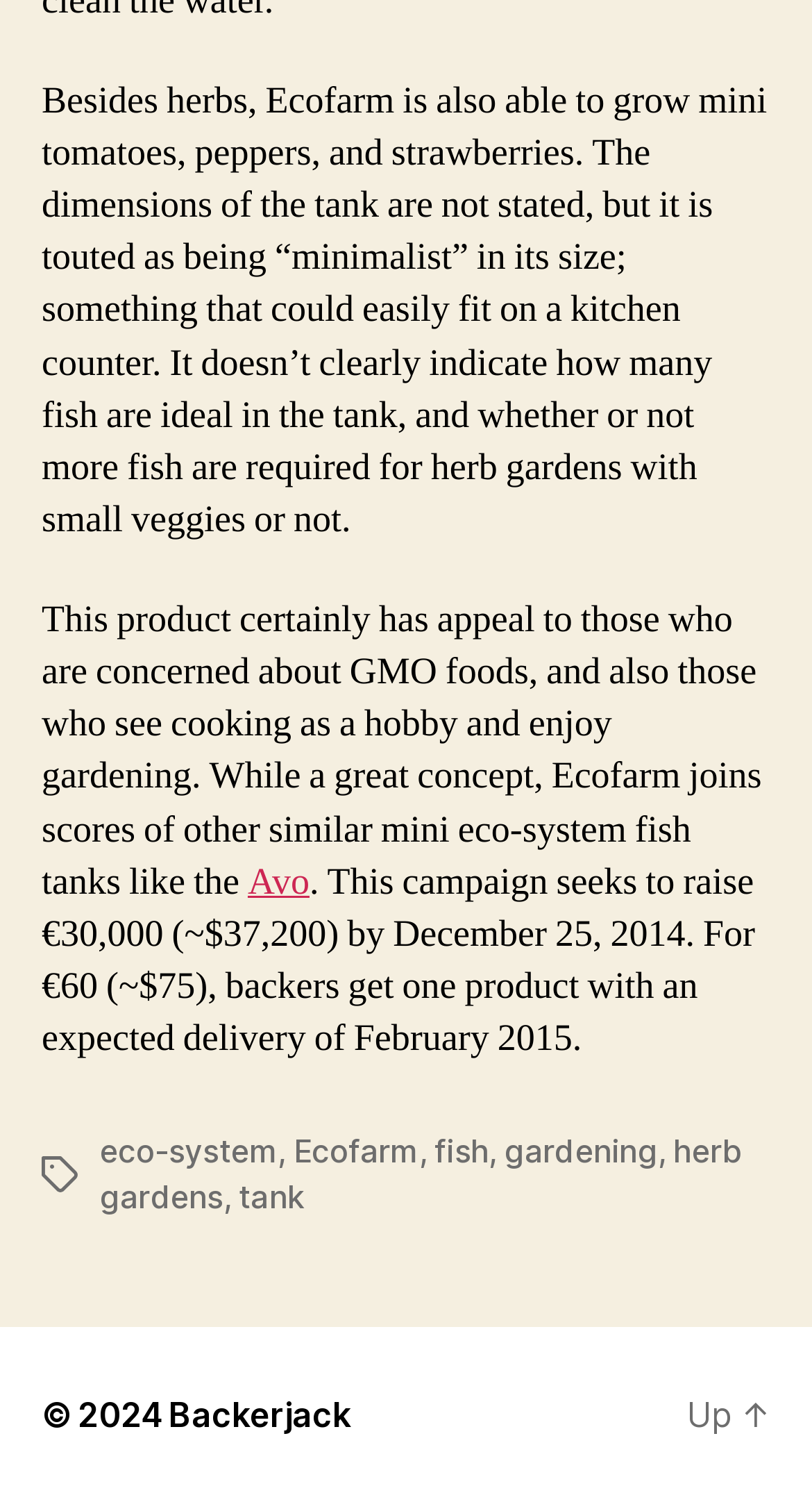Please identify the bounding box coordinates of the element that needs to be clicked to perform the following instruction: "Visit the Backerjack website".

[0.208, 0.927, 0.432, 0.955]